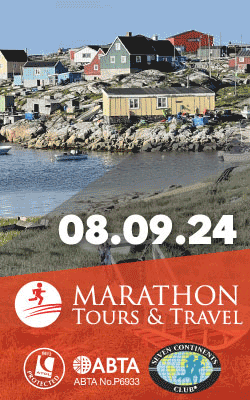From the details in the image, provide a thorough response to the question: What type of seekers is this image trying to attract?

This captivating visual aims to attract adventure seekers looking for unique marathon experiences in picturesque locations, as indicated by the serene coastal scene and the branding of 'Marathon Tours & Travel'.